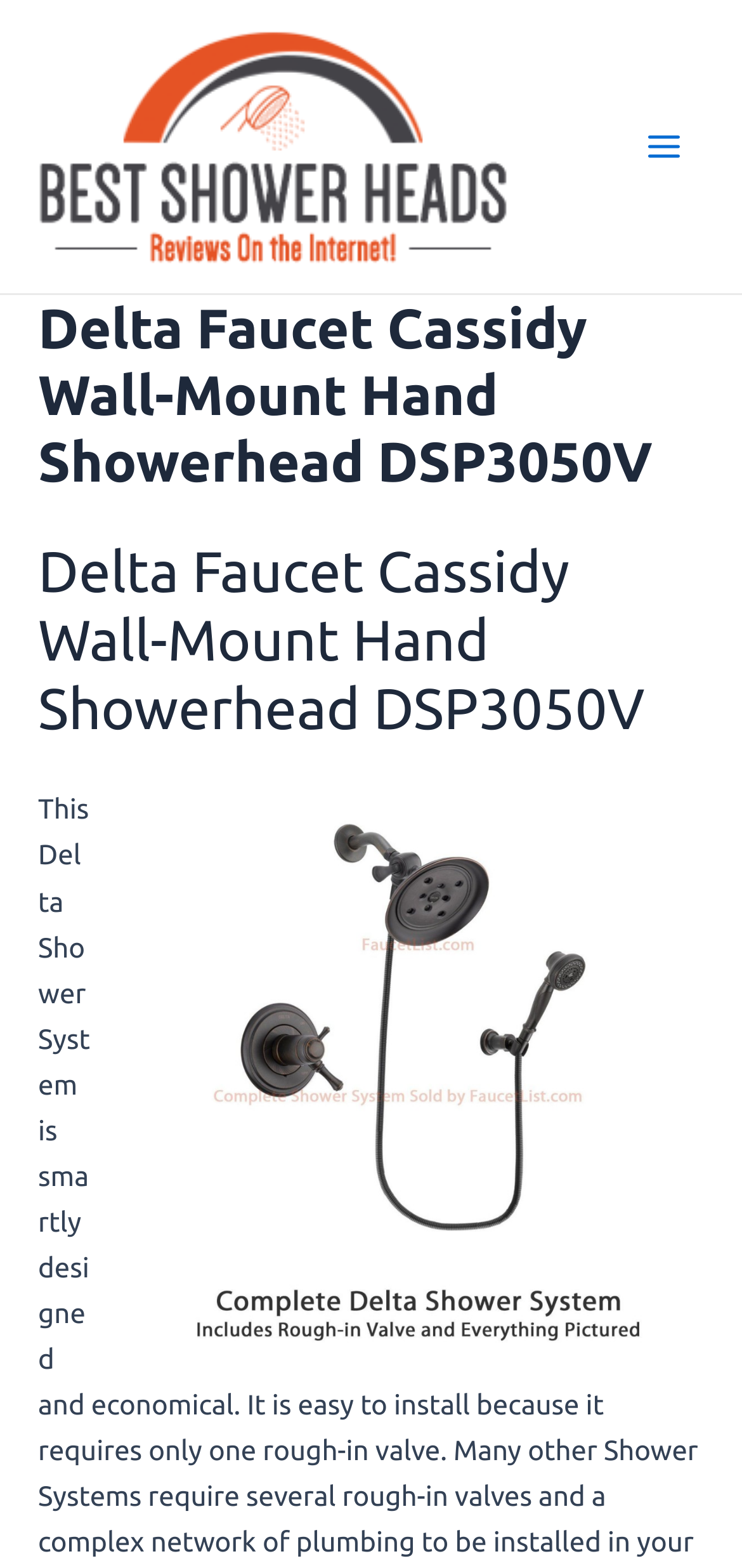Please give a short response to the question using one word or a phrase:
How many links are on this webpage?

2